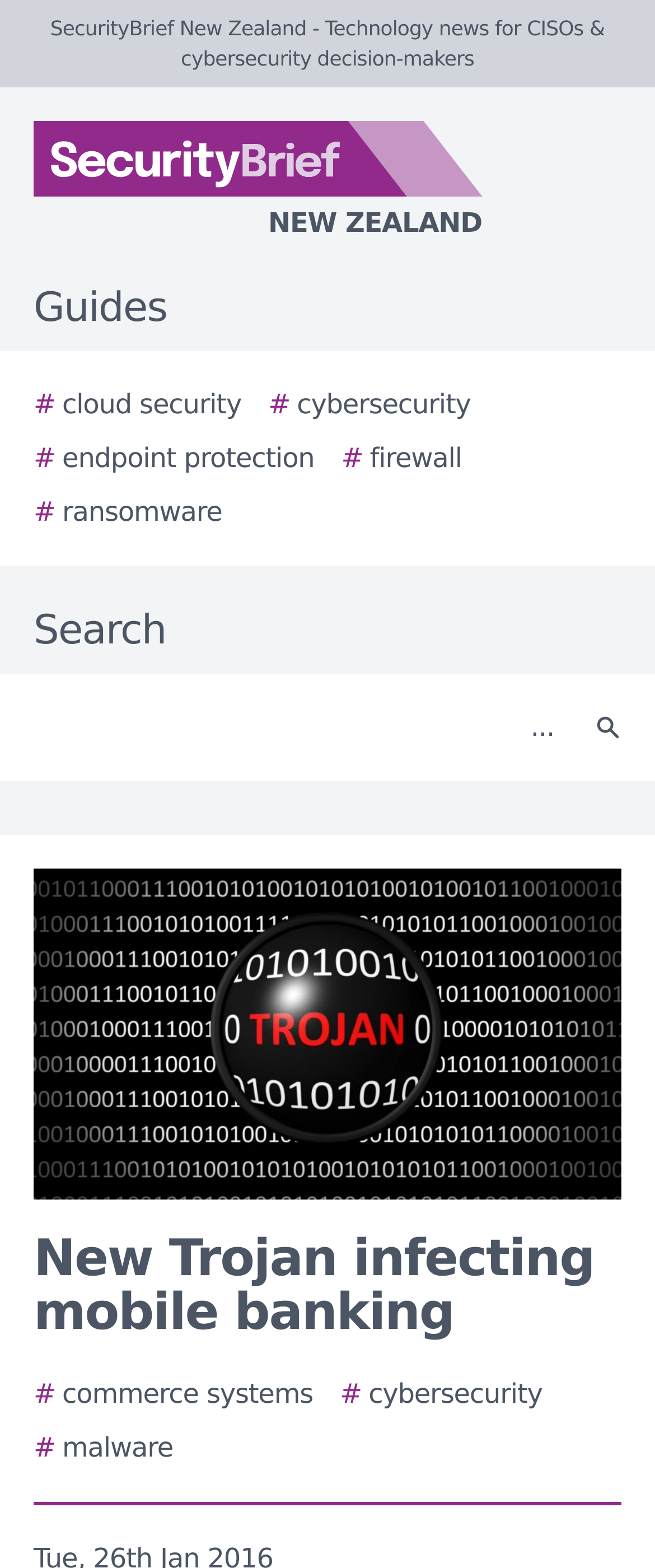Reply to the question with a brief word or phrase: What type of news does the website provide?

Technology news